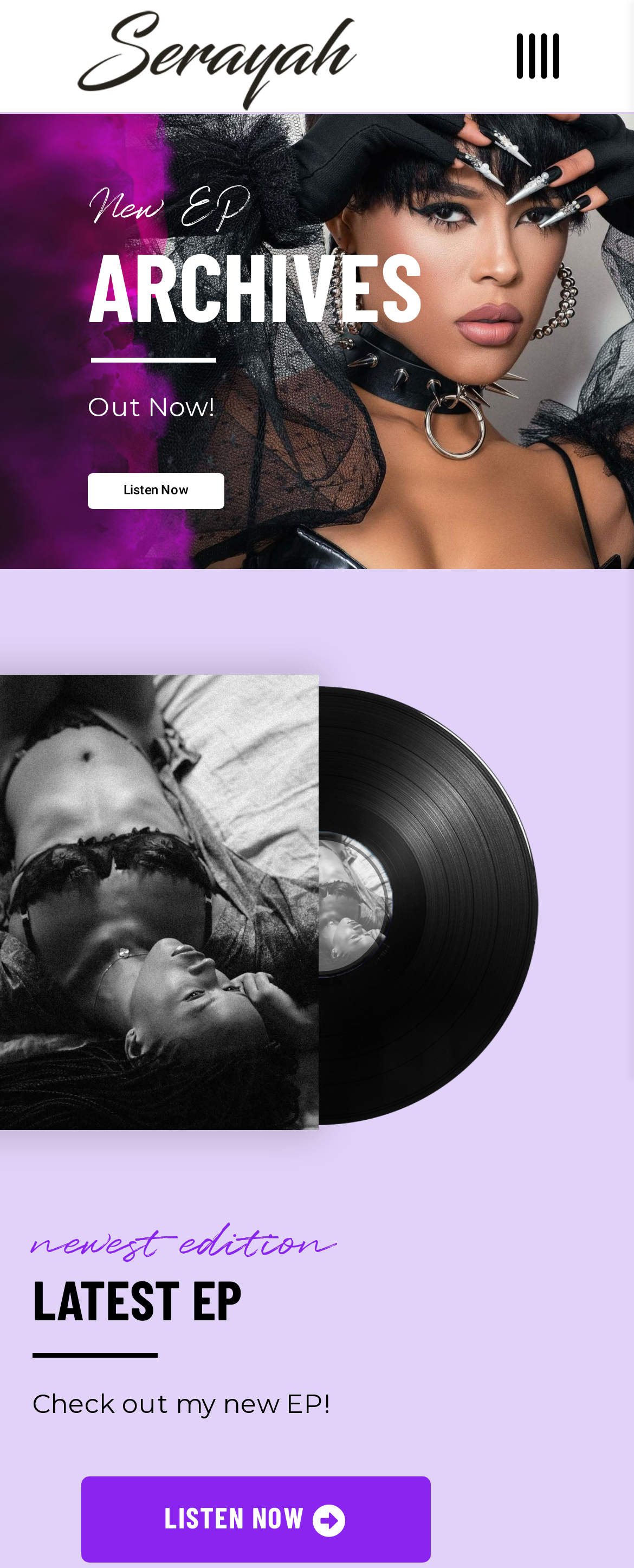Analyze the image and provide a detailed answer to the question: How many headings are there on the webpage?

I counted the heading elements on the webpage and found two of them, namely 'newest edition' and 'LATEST EP'.